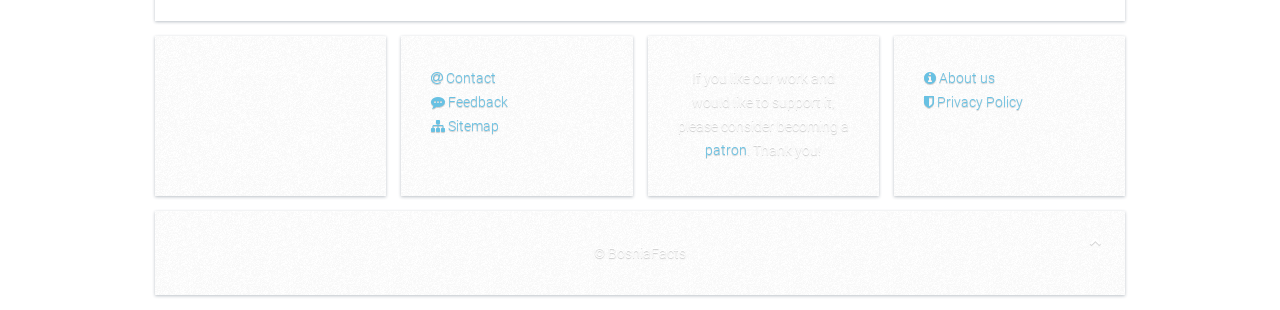How many links are there in the top section?
Based on the visual, give a brief answer using one word or a short phrase.

4